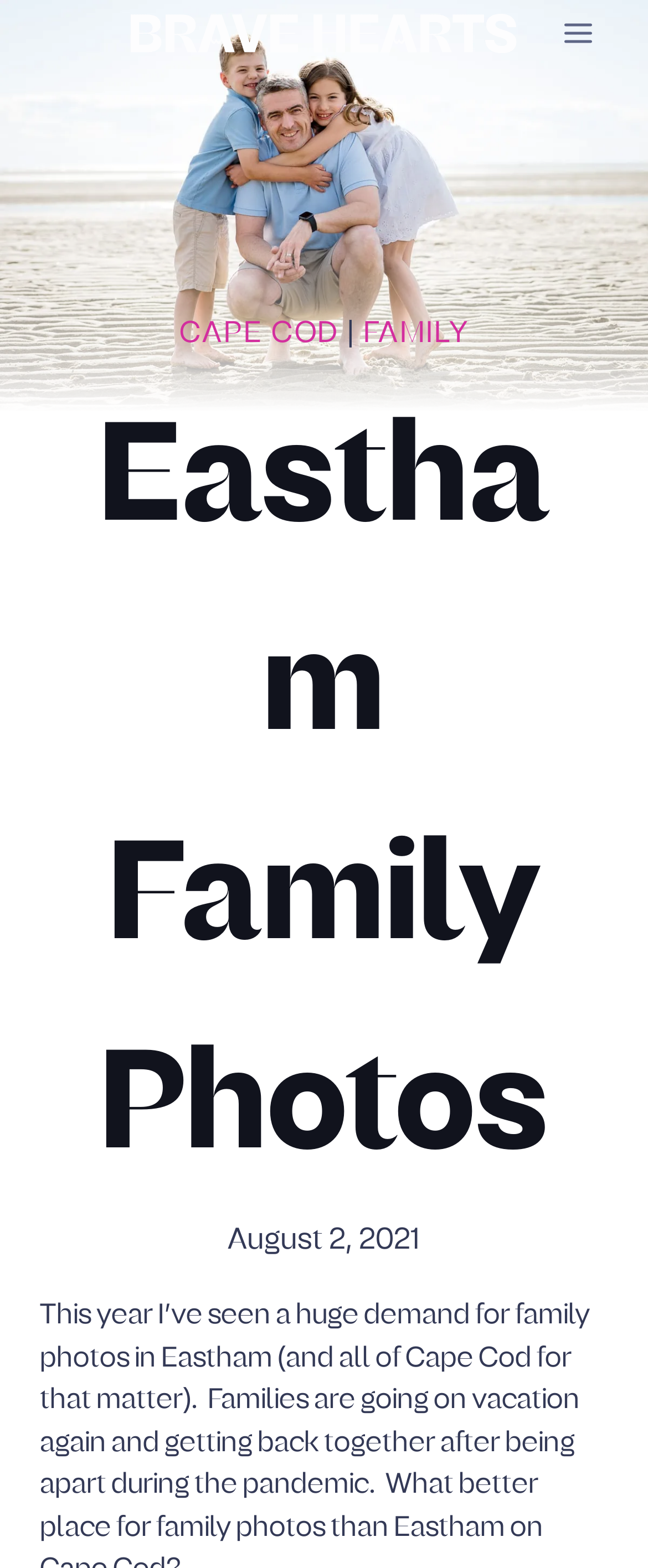Bounding box coordinates should be provided in the format (top-left x, top-left y, bottom-right x, bottom-right y) with all values between 0 and 1. Identify the bounding box for this UI element: thar she blows

None